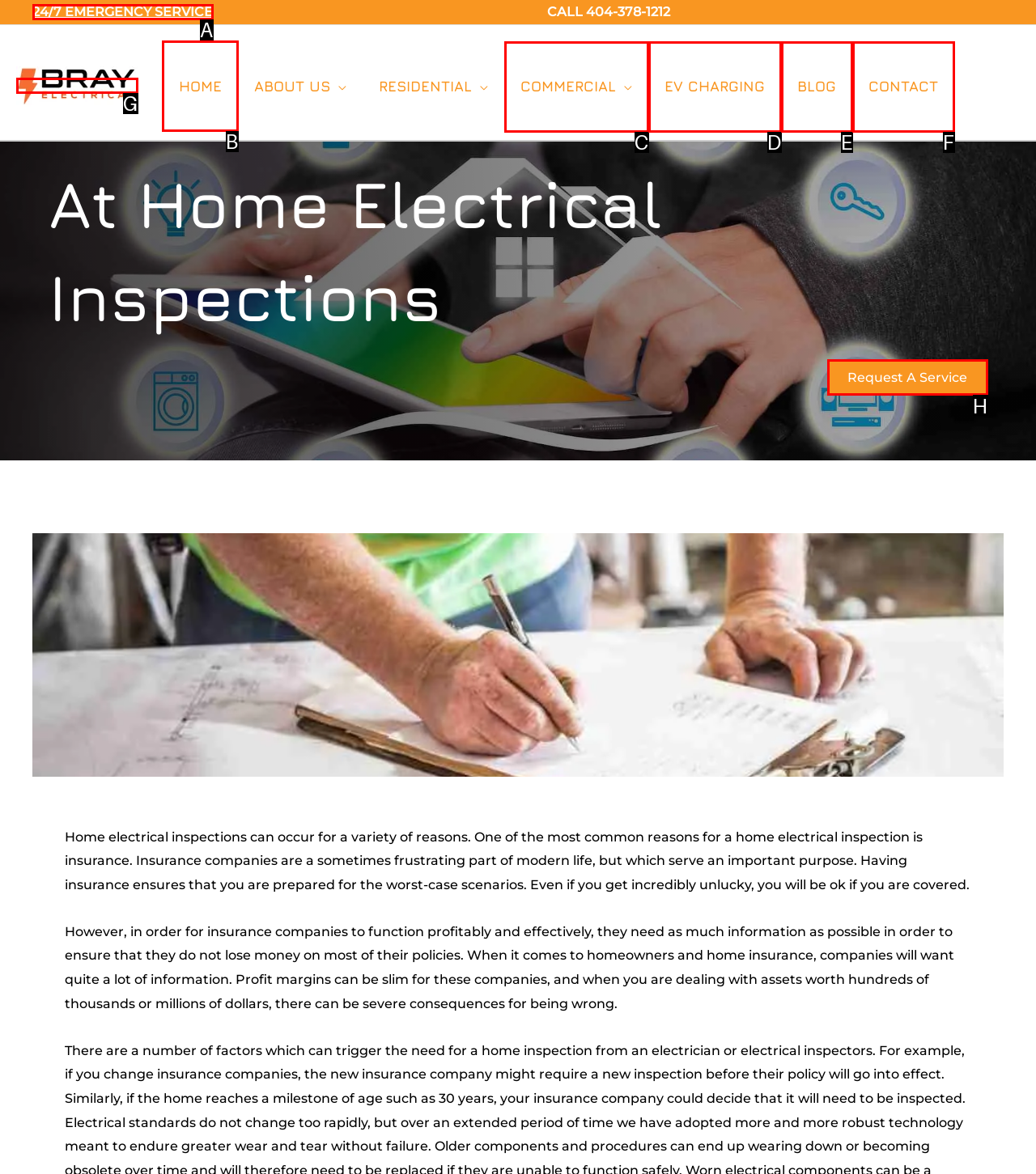Tell me which one HTML element I should click to complete the following task: Navigate to the HOME page Answer with the option's letter from the given choices directly.

B